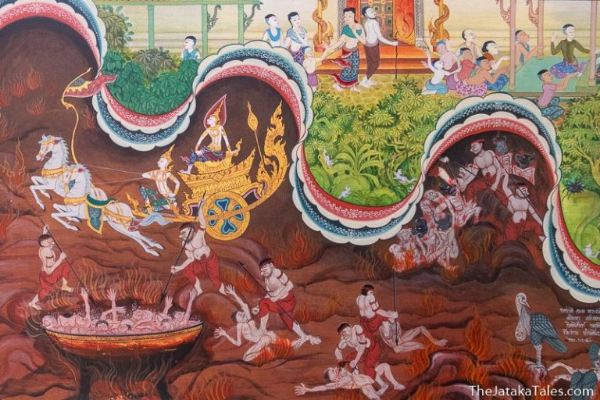Describe the scene in the image with detailed observations.

This vibrant painting depicts a dramatic scene from the "Nimi Jataka" tale, showcasing King Nimi riding a splendid golden chariot as he traverses a hellish landscape. The king is central to the composition, exuding regality as he commands two white horses that draw his chariot through an ominous setting. Surrounding the chariot are depictions of suffering souls, trapped in a dark, fiery abyss, highlighting the stark contrast between the king's dignity and the tormented figures below.

In the background, a lush, verdant paradise is visible, juxtaposing the grim scene in the foreground with elements of beauty and tranquility. This artwork intricately weaves together themes of morality and the consequences of one's actions, embodying the rich storytelling tradition of the Jataka tales. The elaborate details, including the expressive faces of the characters and the ornate design of the chariot, invite viewers to reflect on the profound lessons embedded within the narrative.